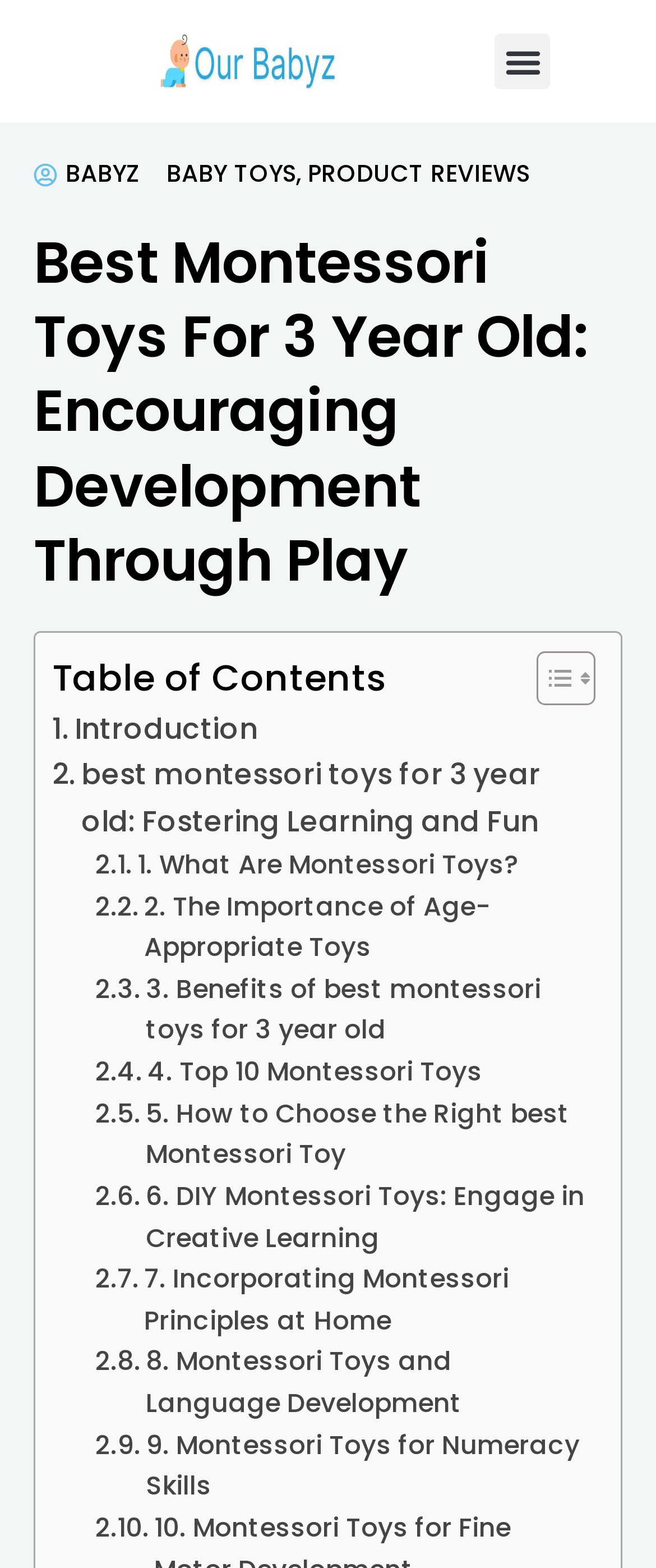Determine the bounding box coordinates of the clickable element to achieve the following action: 'Go to the BABY TOYS page'. Provide the coordinates as four float values between 0 and 1, formatted as [left, top, right, bottom].

[0.254, 0.1, 0.451, 0.121]